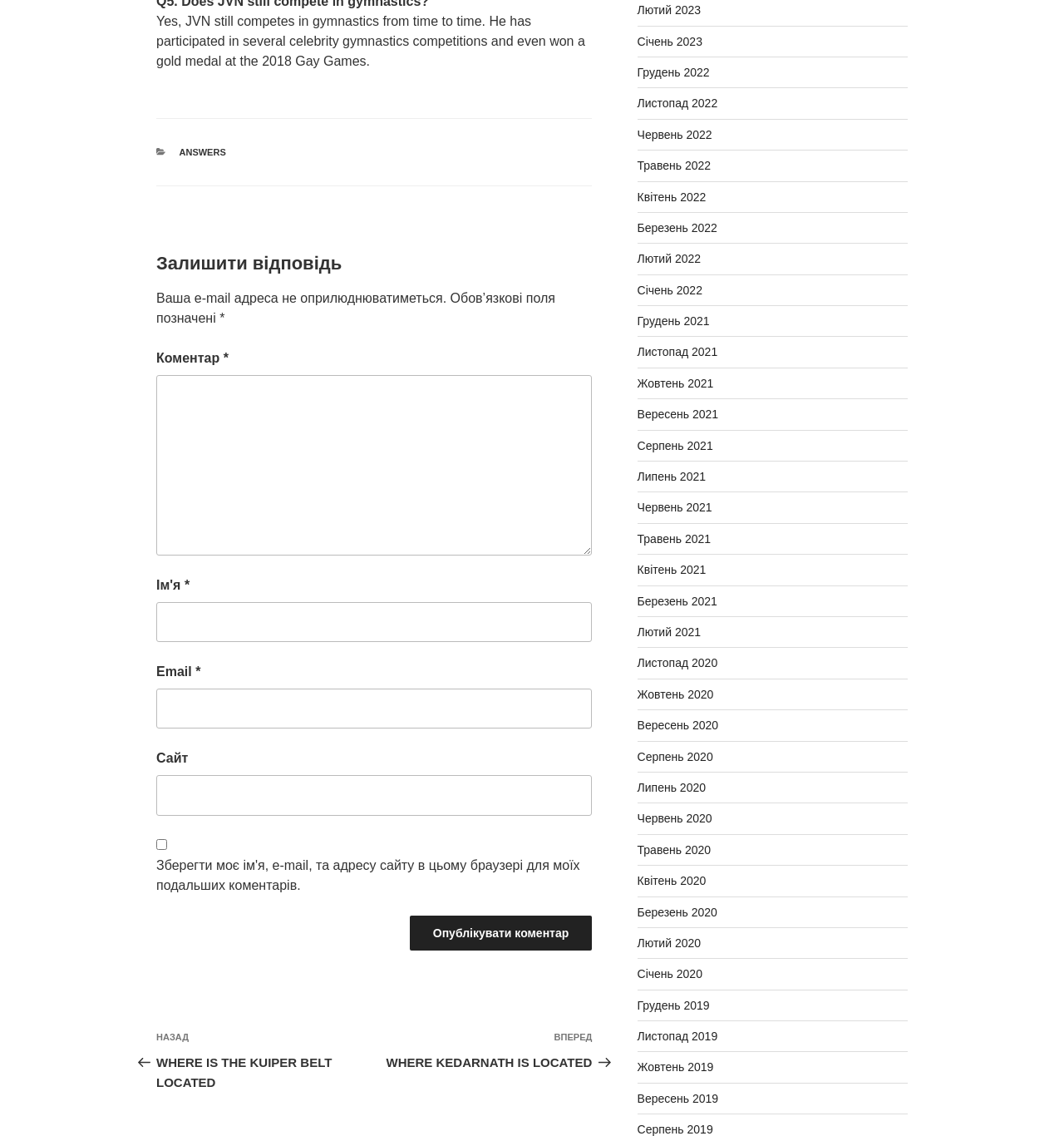What is the purpose of the textbox labeled 'Коментар'?
Provide a detailed answer to the question, using the image to inform your response.

The textbox labeled 'Коментар' is a required field, and its purpose is to allow users to enter their comments or opinions on a particular topic or post.